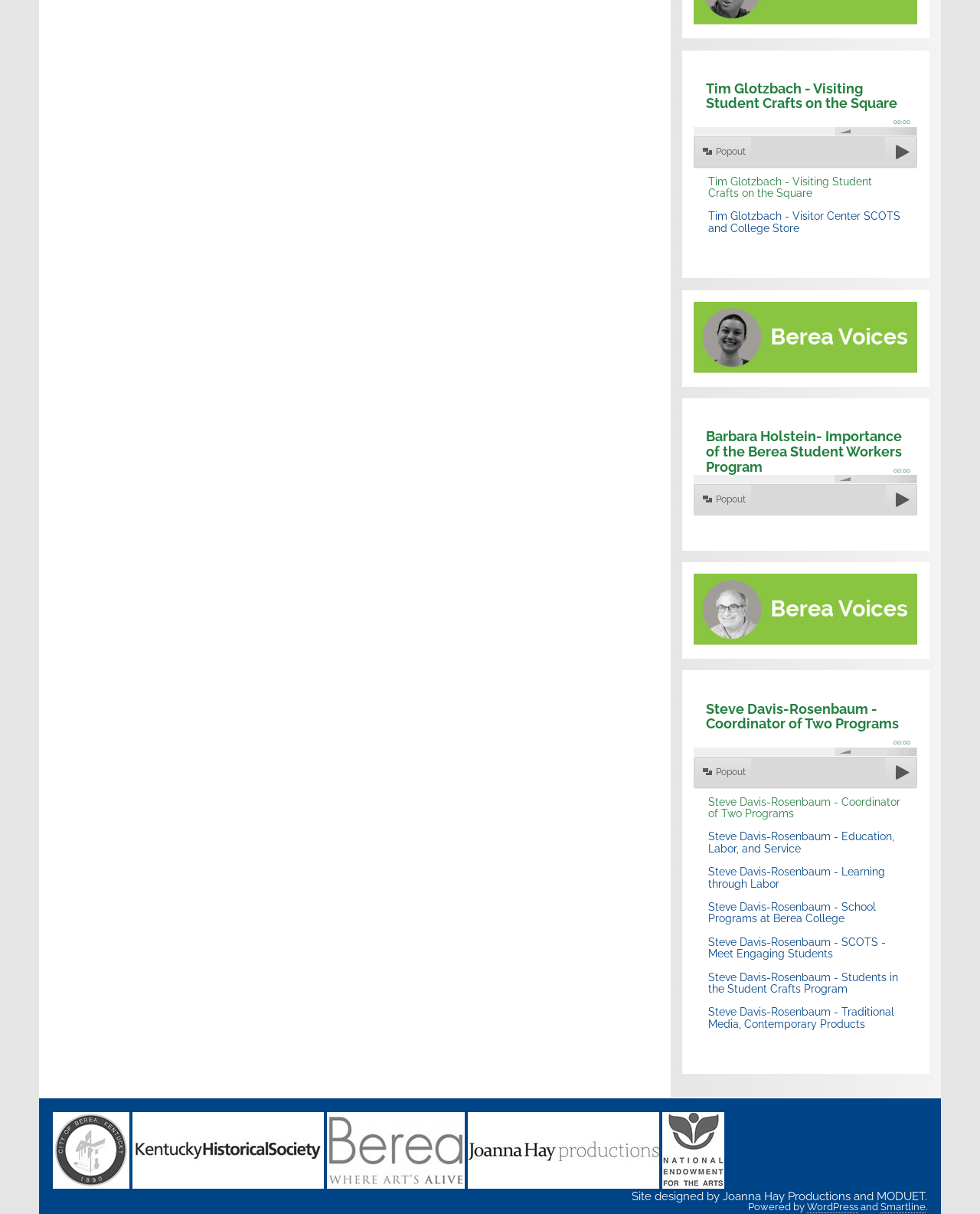Please provide a one-word or phrase answer to the question: 
How many links are there on the webpage?

13